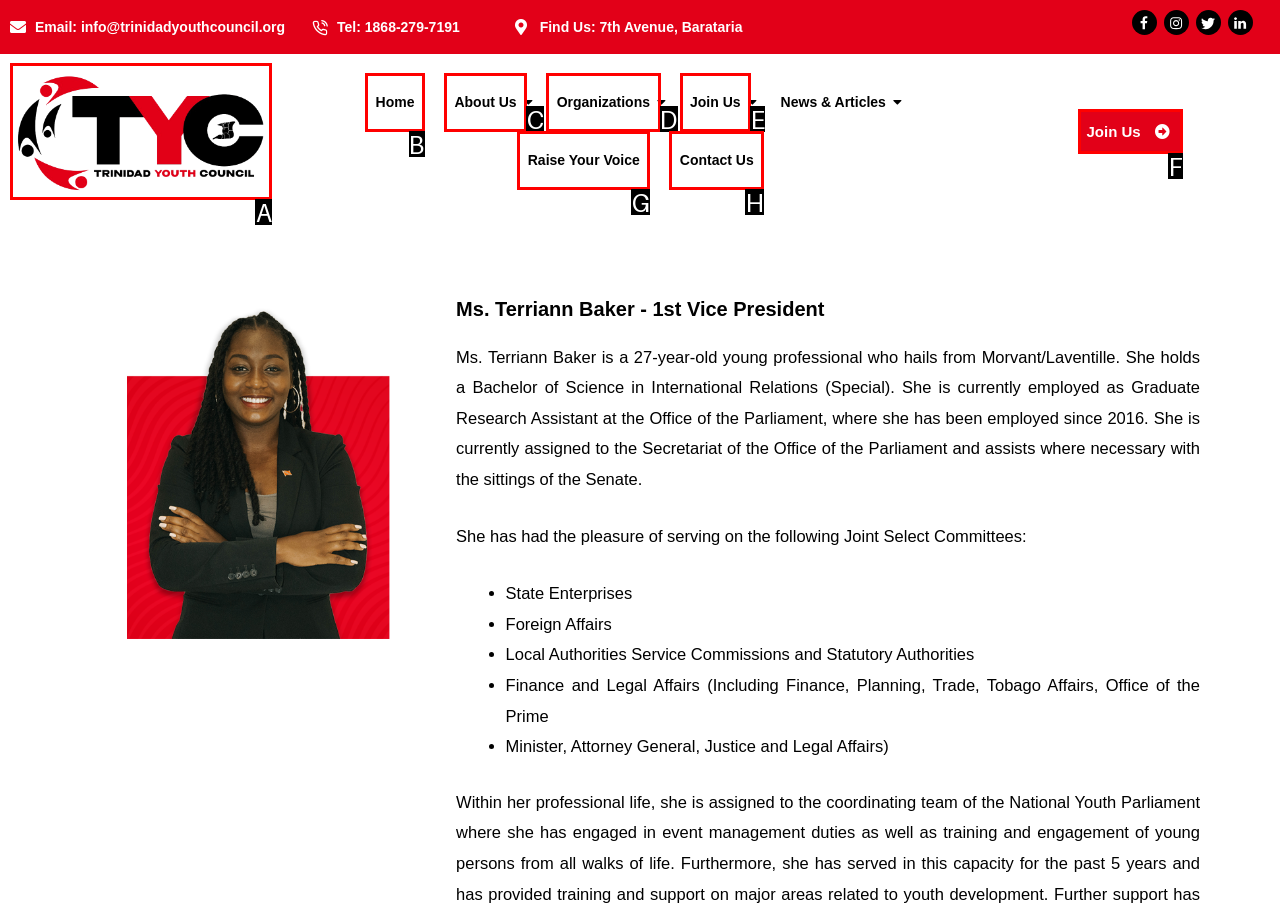Tell me the letter of the HTML element that best matches the description: About Us from the provided options.

C